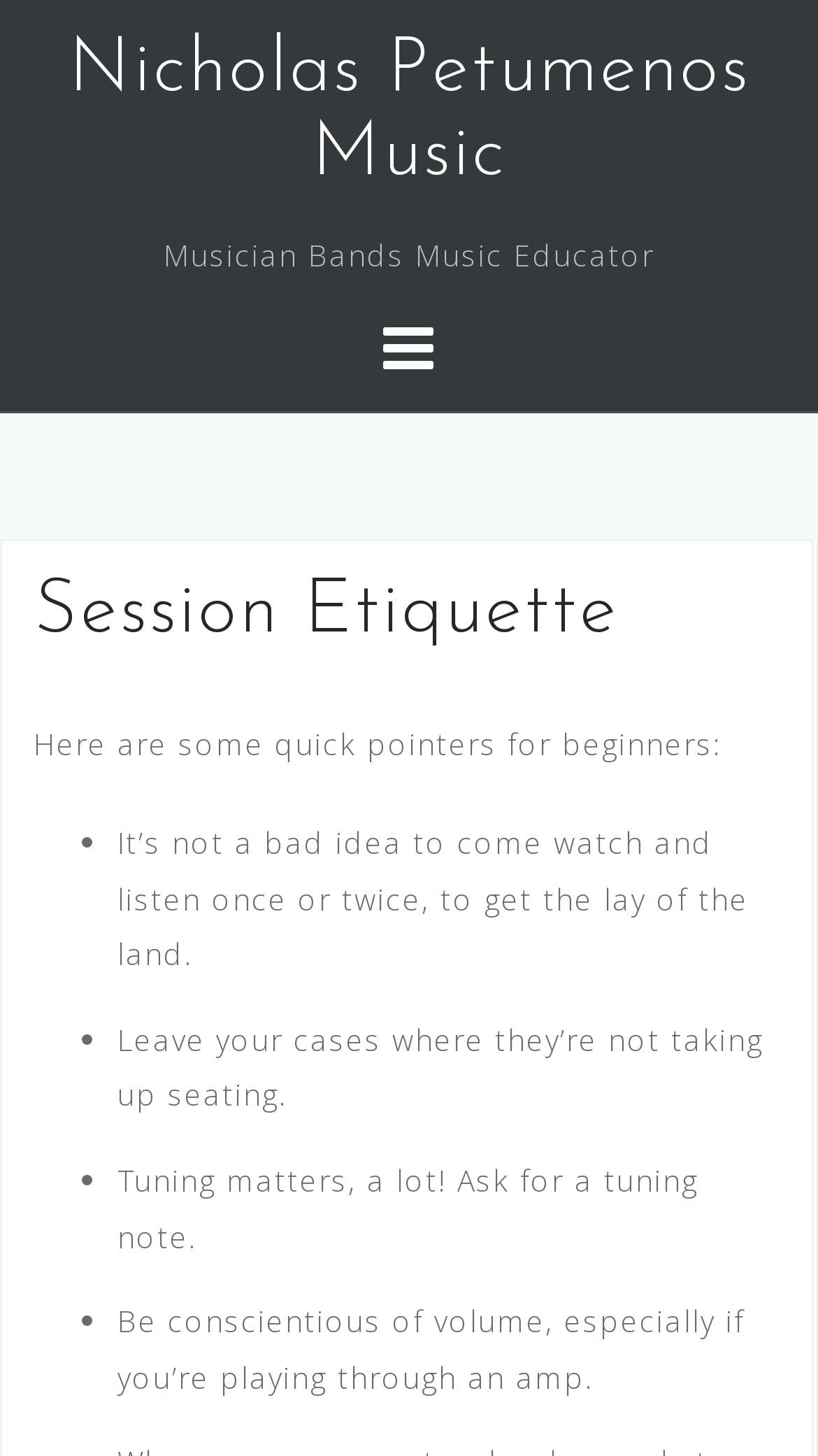Write an extensive caption that covers every aspect of the webpage.

The webpage is about session etiquette, specifically for musicians. At the top, there is a link to "Nicholas Petumenos Music" and a brief description of the person as a "Musician Bands Music Educator". Below this, there is a header section with a title "Session Etiquette" in a prominent font. 

Under the header, there is a paragraph of text that provides some quick pointers for beginners. This text is divided into four bullet points, each with a brief sentence of advice. The first point suggests watching and listening to sessions before participating, to get a sense of how things work. The second point advises leaving instrument cases out of the way to avoid taking up seating. The third point emphasizes the importance of tuning and asks musicians to request a tuning note. The fourth and final point reminds musicians to be mindful of their volume, especially when playing through an amplifier.